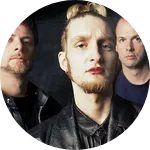What music genres is Mad Season associated with?
Please look at the screenshot and answer using one word or phrase.

Alternative and grunge